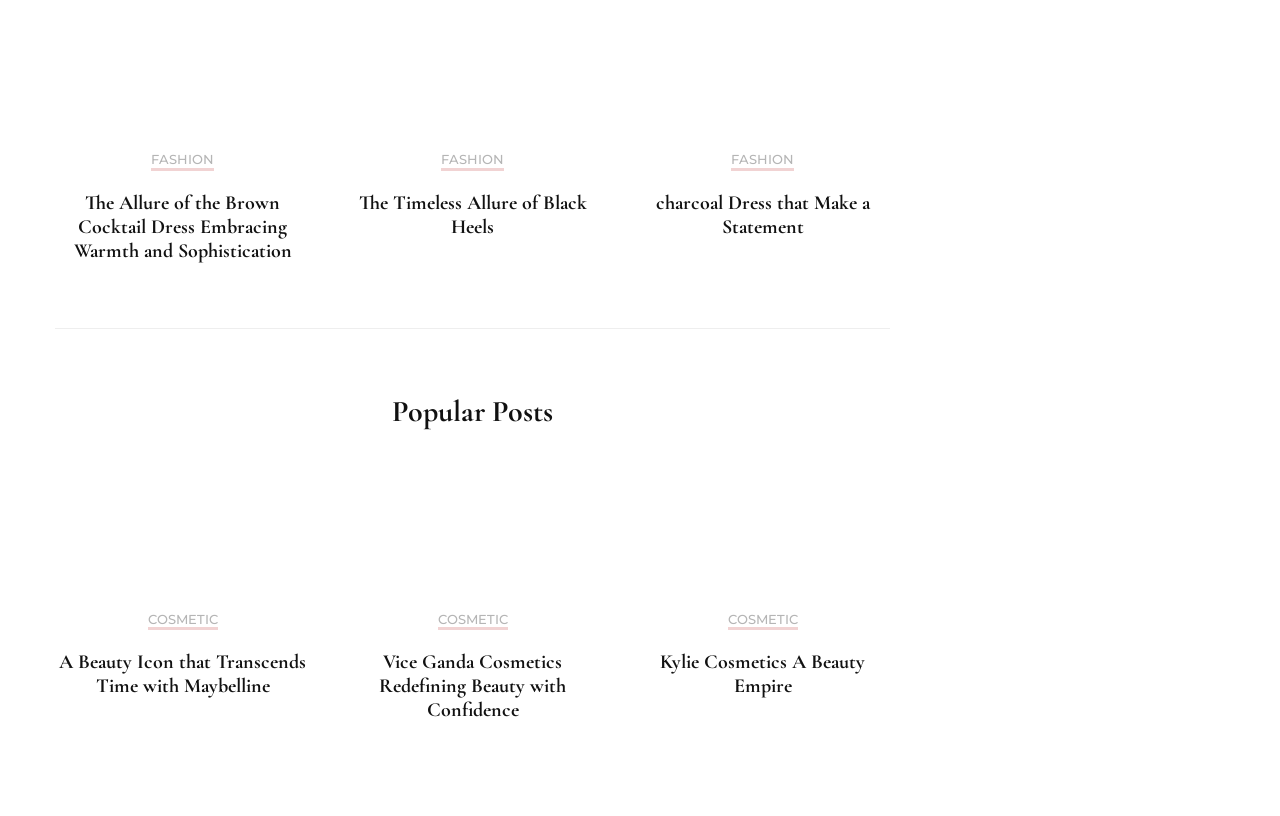Please find the bounding box coordinates of the element that you should click to achieve the following instruction: "View the Sponsorship Packages". The coordinates should be presented as four float numbers between 0 and 1: [left, top, right, bottom].

None